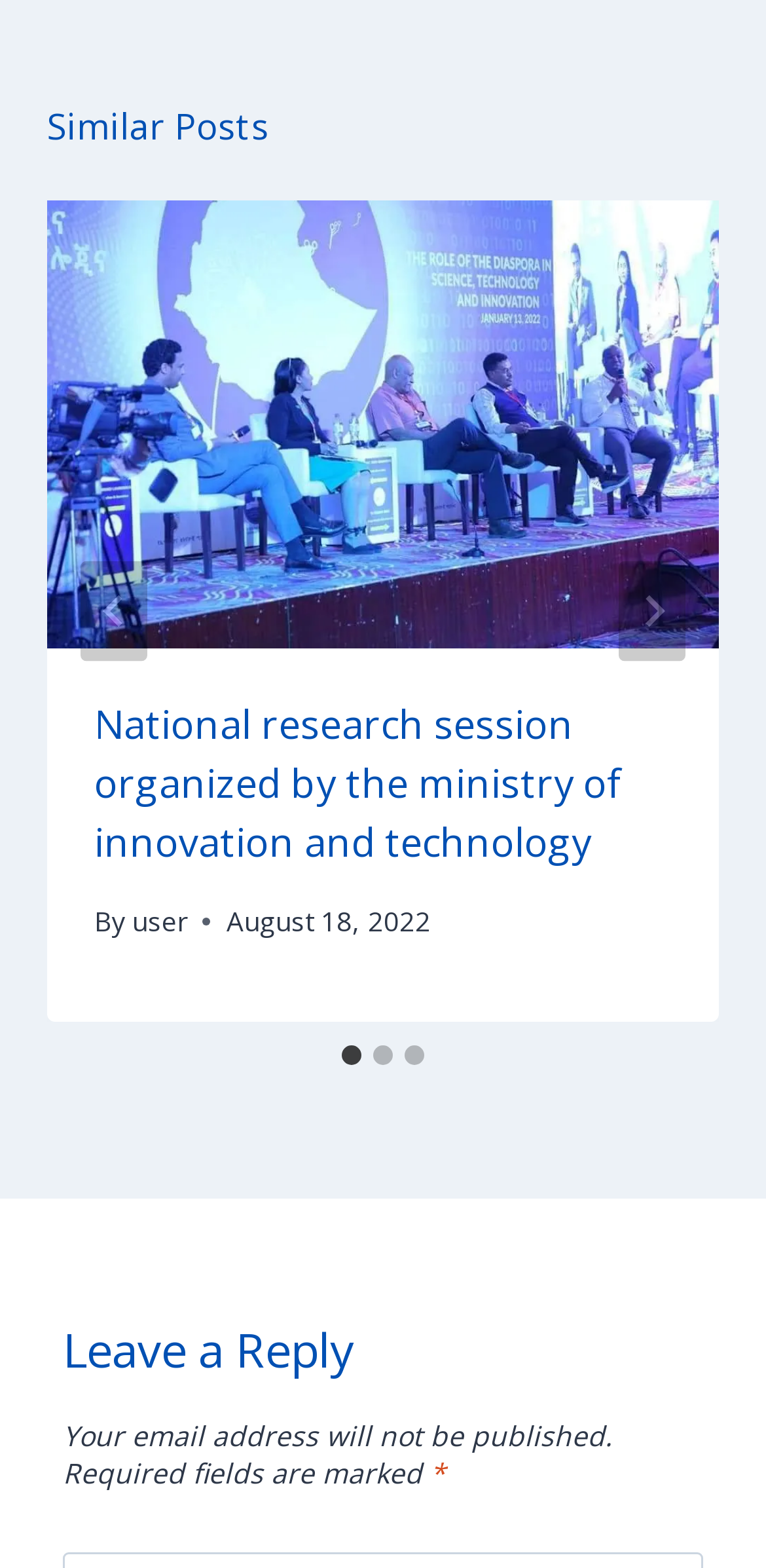What is the purpose of the 'Leave a Reply' section?
Answer the question based on the image using a single word or a brief phrase.

To comment